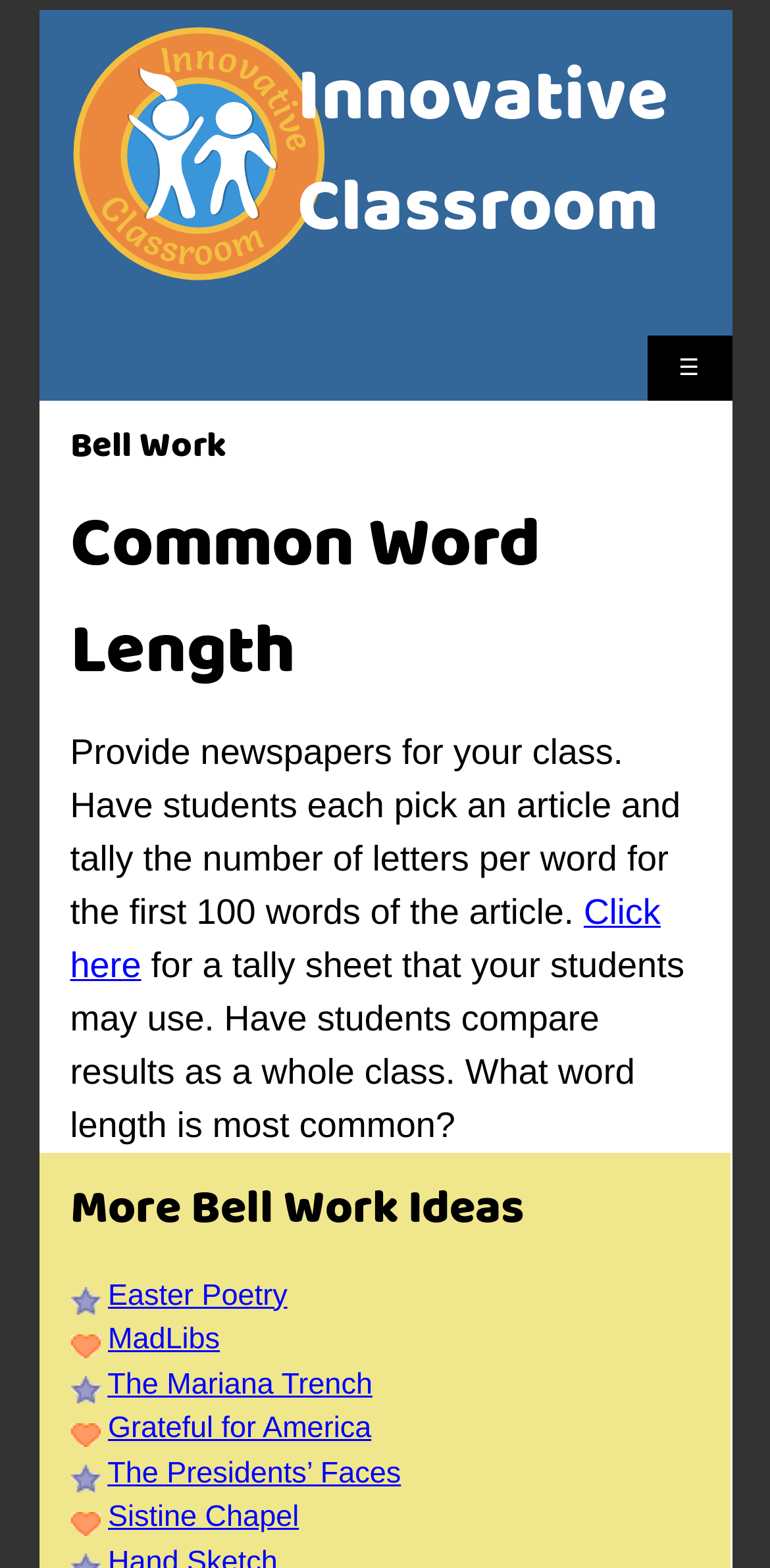From the webpage screenshot, identify the region described by Click here. Provide the bounding box coordinates as (top-left x, top-left y, bottom-right x, bottom-right y), with each value being a floating point number between 0 and 1.

[0.091, 0.569, 0.858, 0.628]